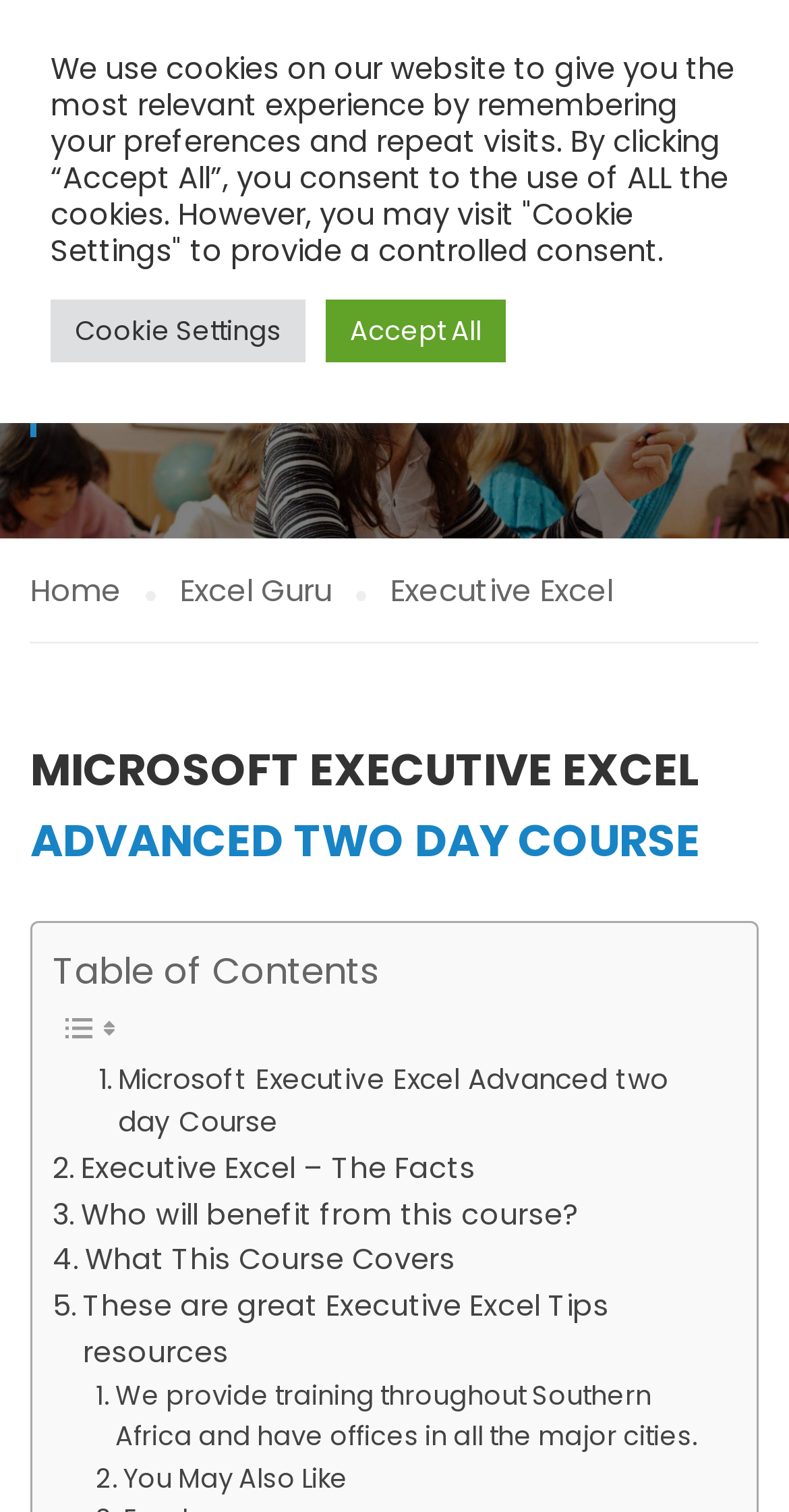Identify the bounding box coordinates necessary to click and complete the given instruction: "Go to the Home page".

[0.038, 0.373, 0.197, 0.407]